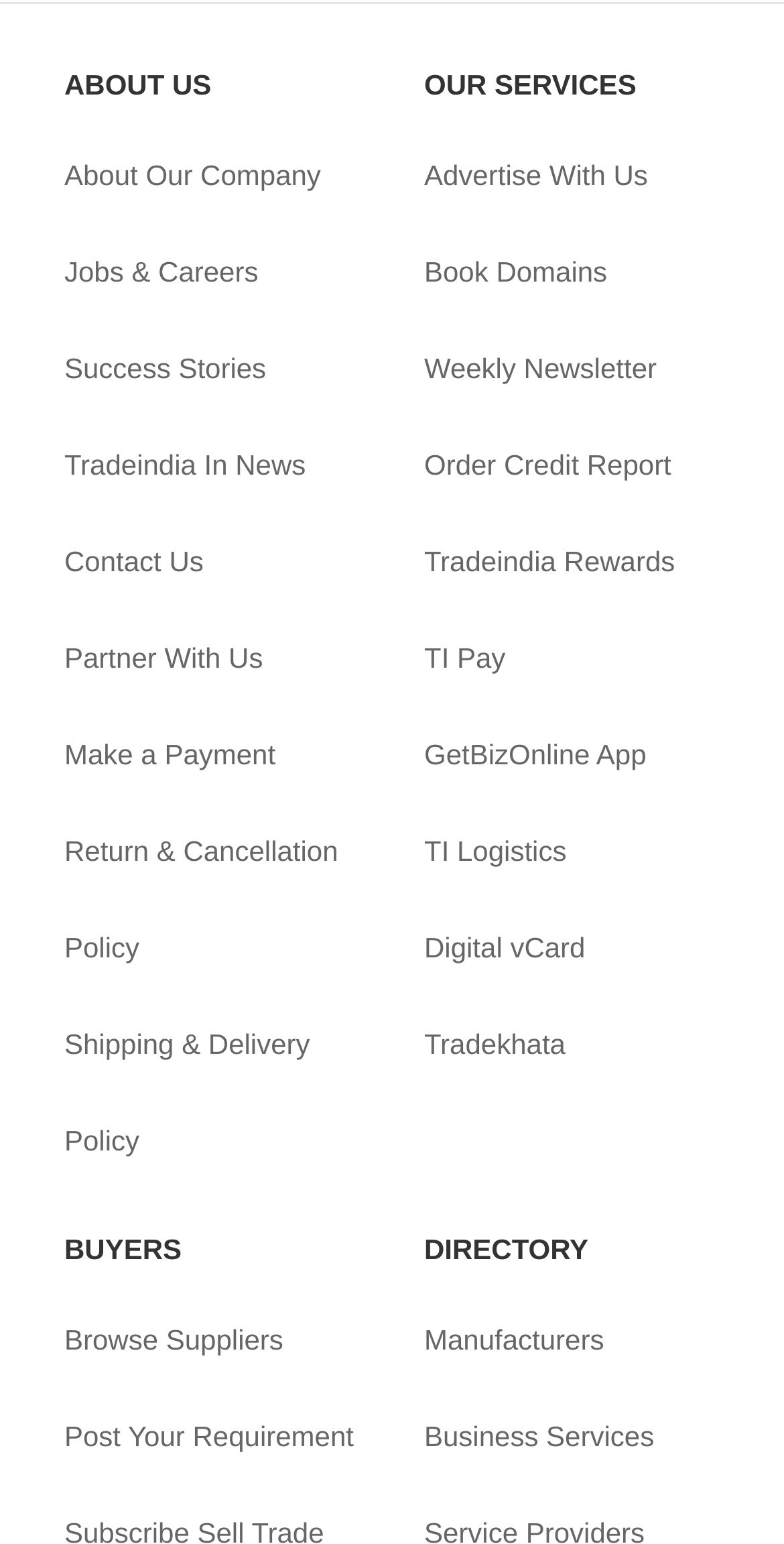Locate the bounding box coordinates of the area to click to fulfill this instruction: "Get tradeindia rewards". The bounding box should be presented as four float numbers between 0 and 1, in the order [left, top, right, bottom].

[0.541, 0.333, 0.861, 0.395]